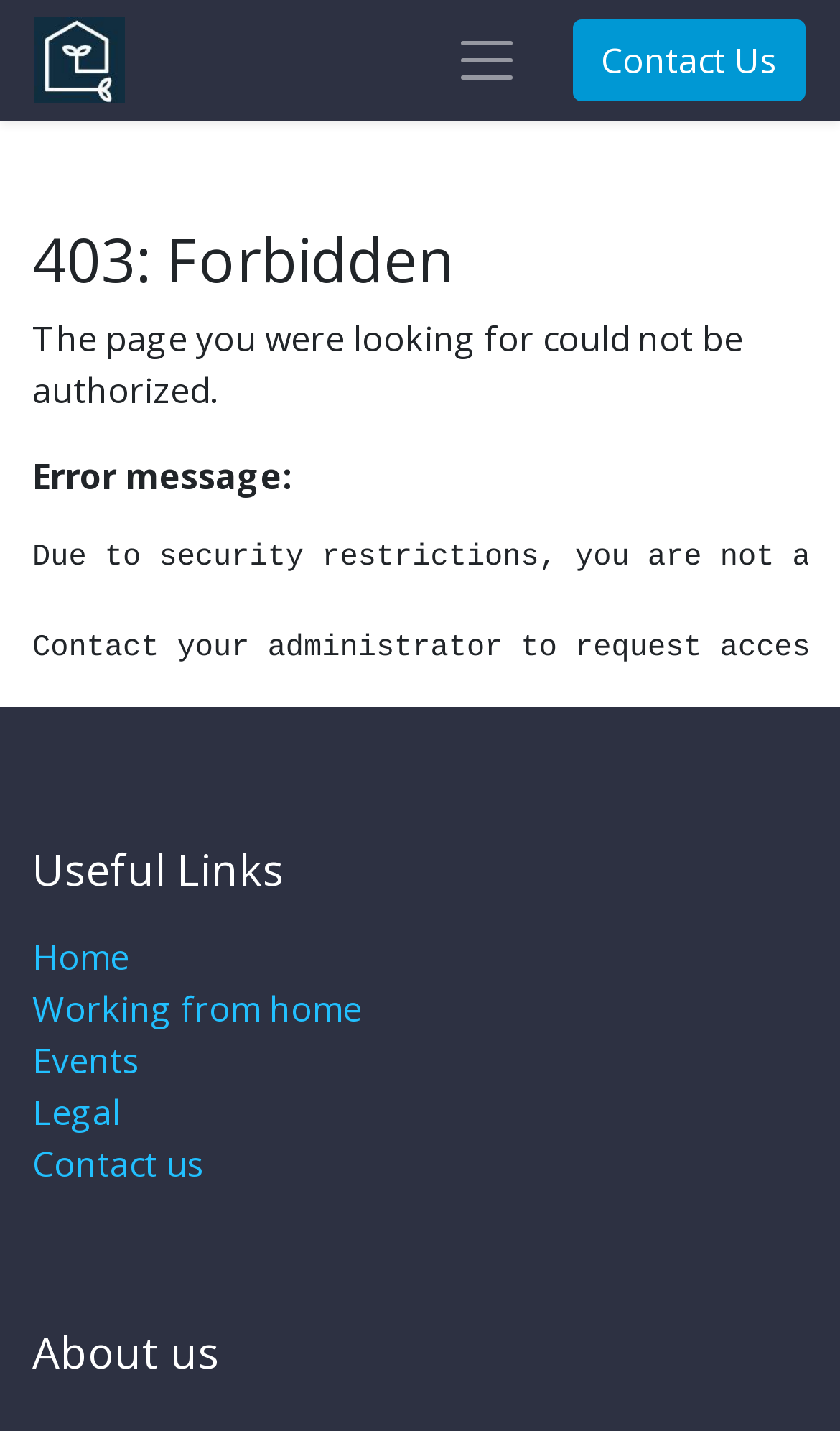How many headings are on this page?
Answer the question with a single word or phrase derived from the image.

3